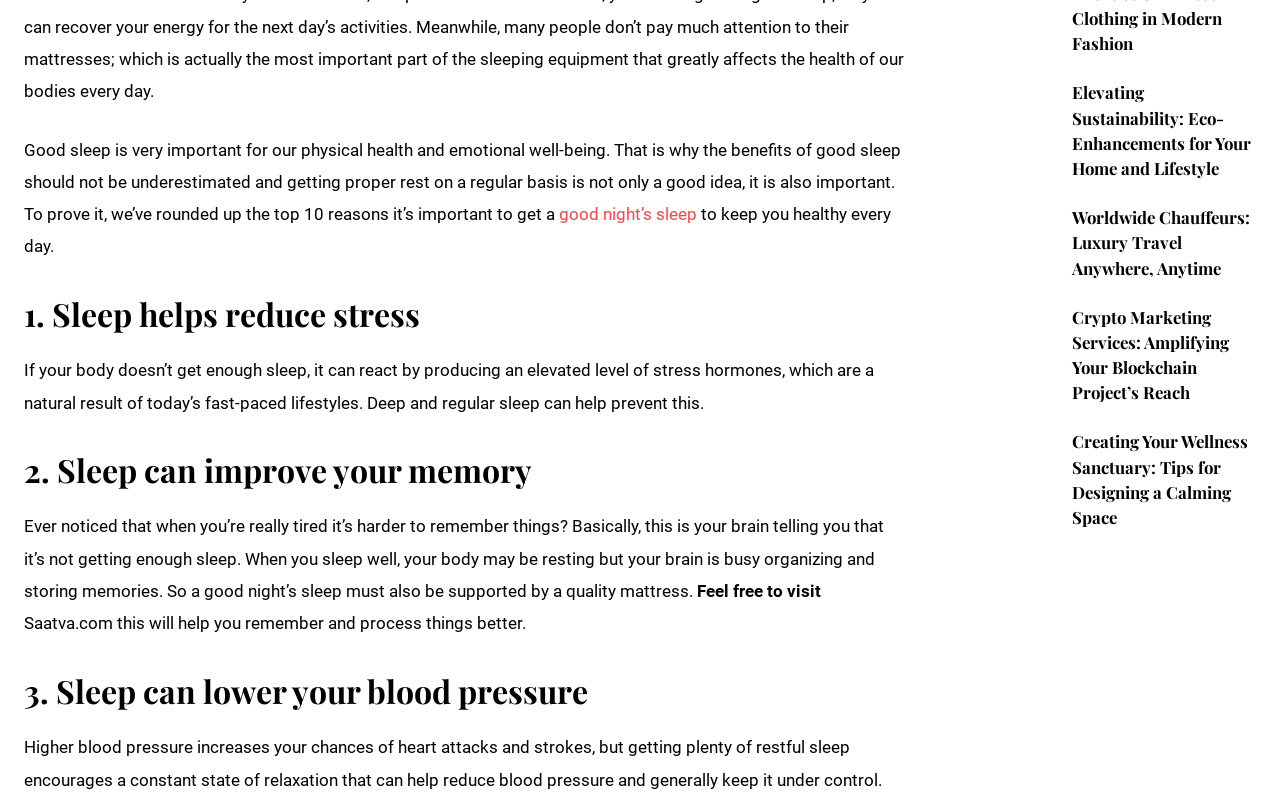Determine the bounding box coordinates of the element that should be clicked to execute the following command: "click the link to learn about the importance of good night's sleep".

[0.437, 0.252, 0.545, 0.277]